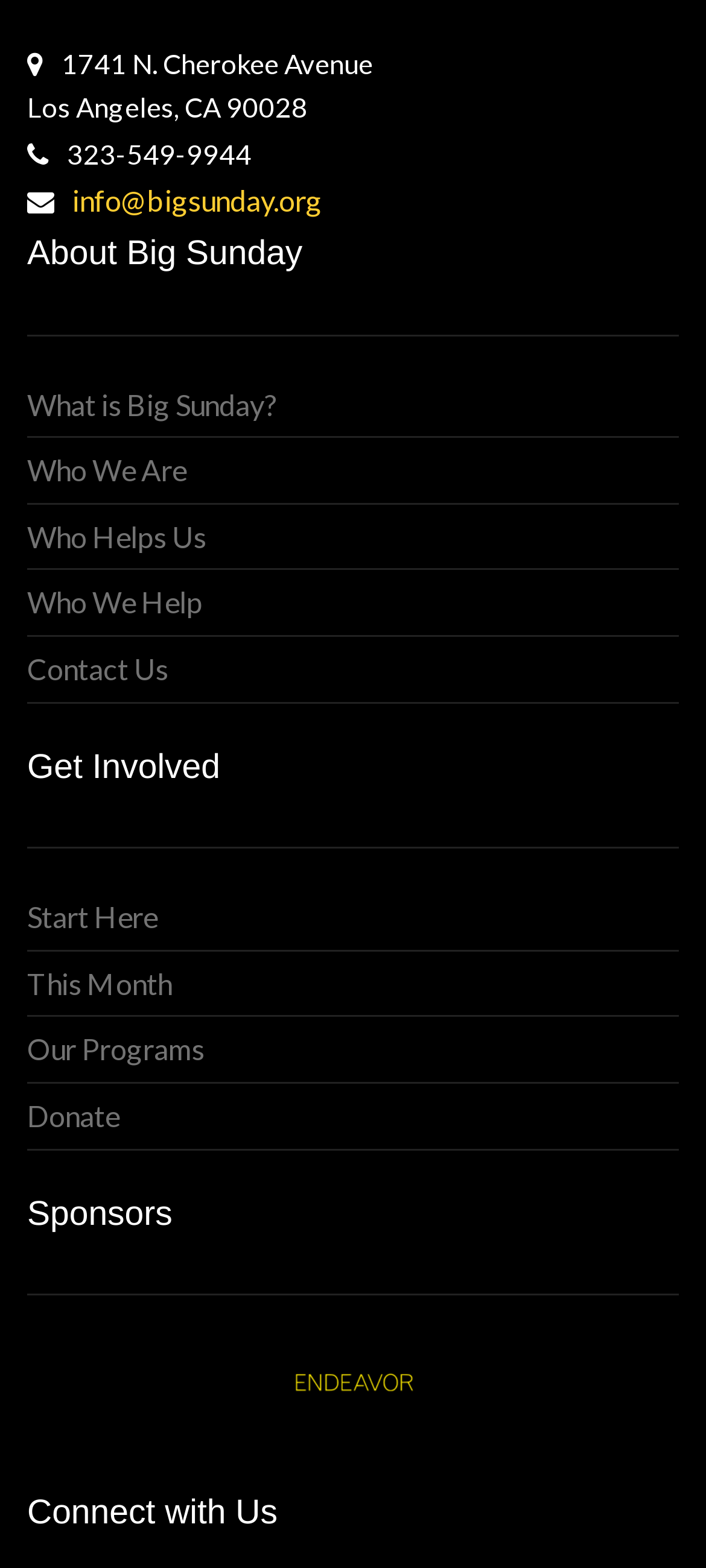Locate the bounding box coordinates of the element you need to click to accomplish the task described by this instruction: "Learn about Big Sunday".

[0.038, 0.246, 0.392, 0.268]